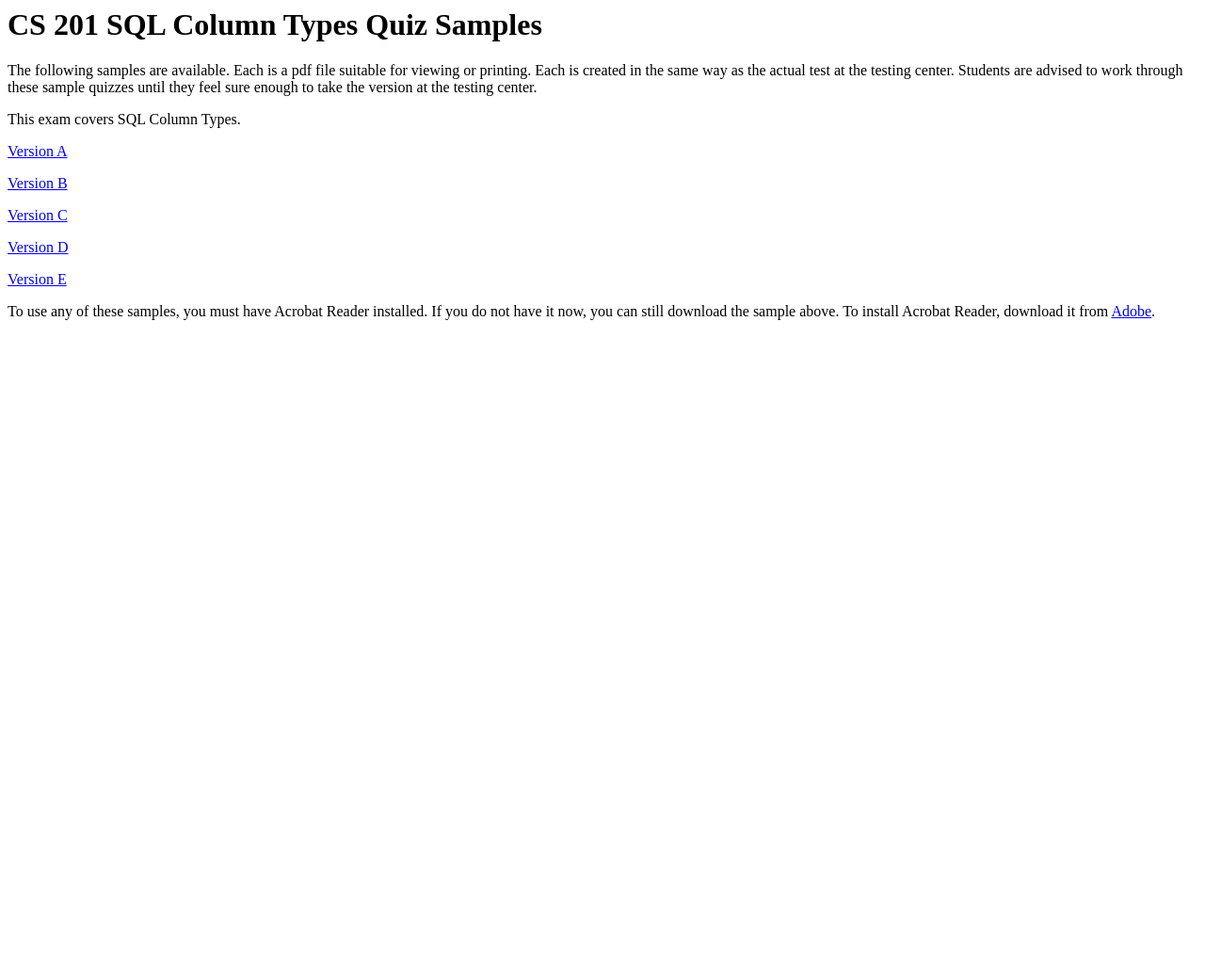Where can Acrobat Reader be downloaded from?
Please give a detailed and elaborate answer to the question.

The webpage provides a link to download Acrobat Reader from Adobe. This link is located below the text that mentions the requirement for Acrobat Reader.